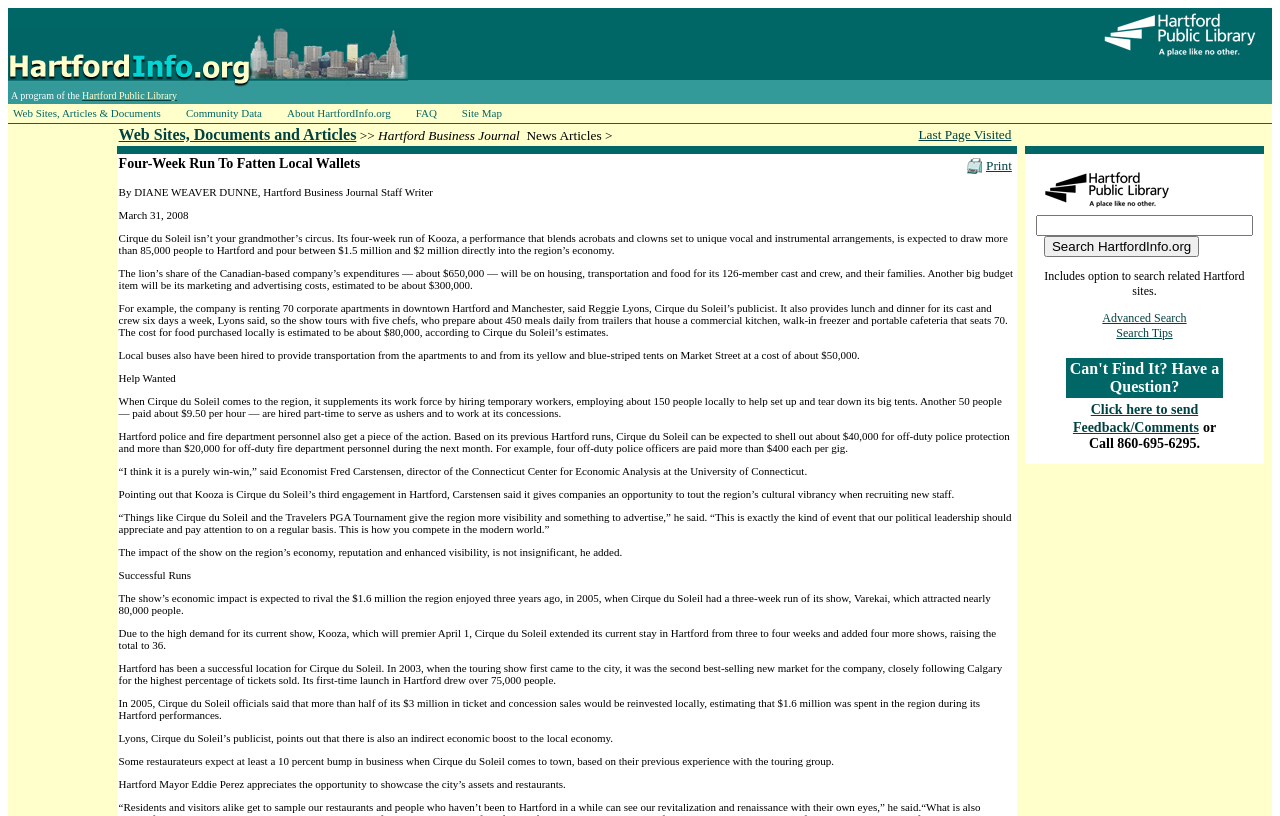Locate the bounding box coordinates of the UI element described by: "Web Sites, Articles & Documents". The bounding box coordinates should consist of four float numbers between 0 and 1, i.e., [left, top, right, bottom].

[0.006, 0.129, 0.141, 0.148]